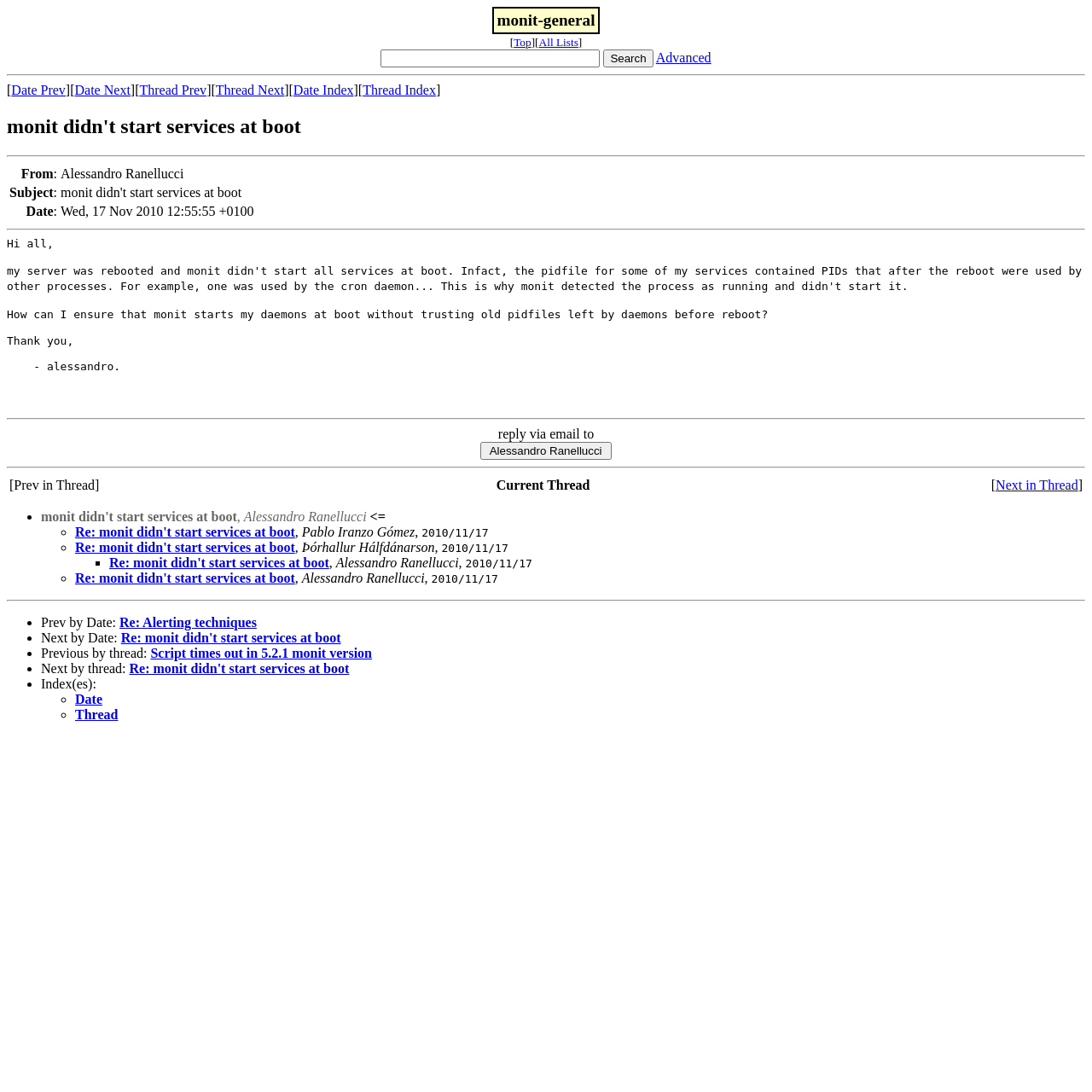Determine the bounding box of the UI element mentioned here: "Next in Thread". The coordinates must be in the format [left, top, right, bottom] with values ranging from 0 to 1.

[0.912, 0.437, 0.987, 0.451]